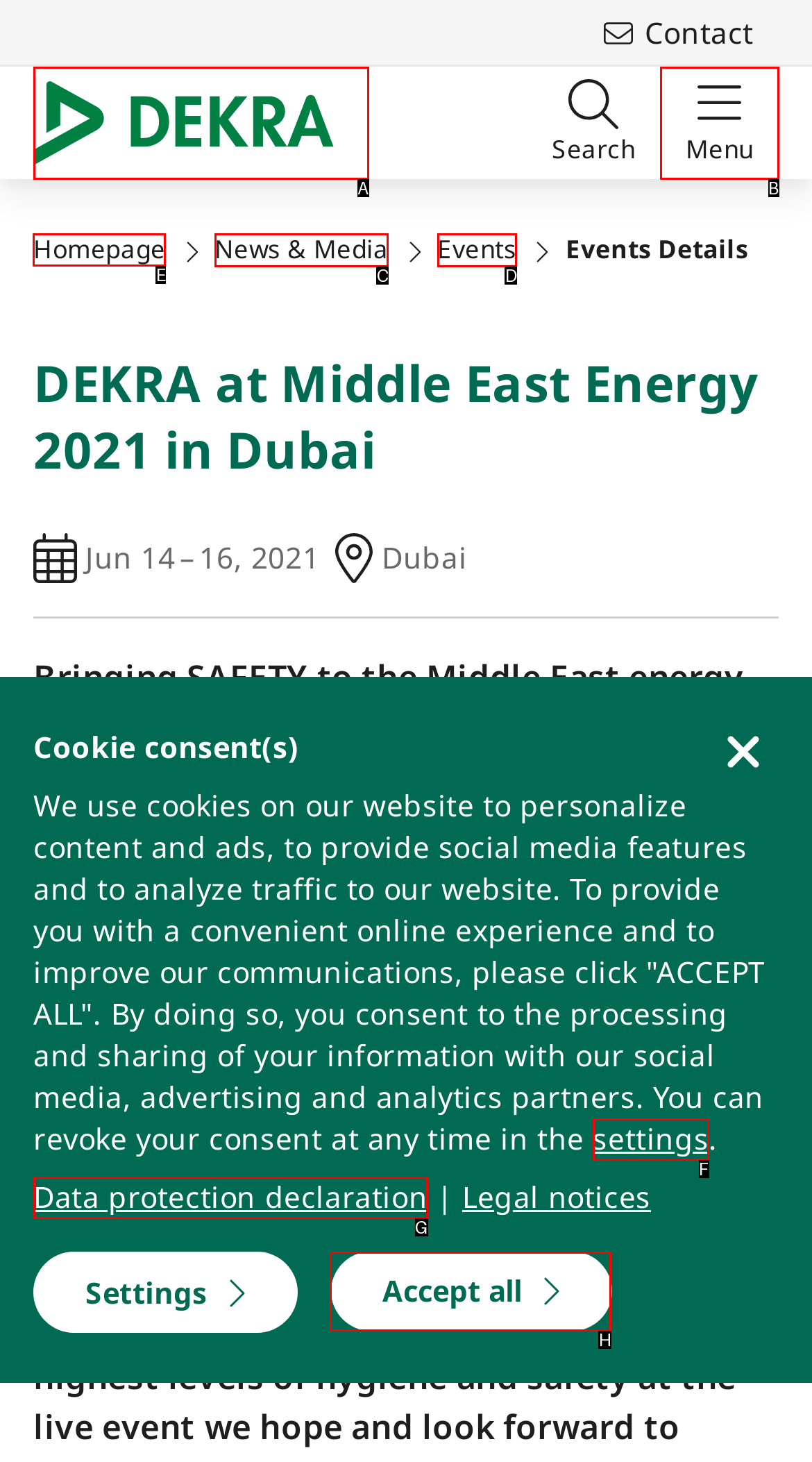Select the letter associated with the UI element you need to click to perform the following action: Click the Homepage link
Reply with the correct letter from the options provided.

E